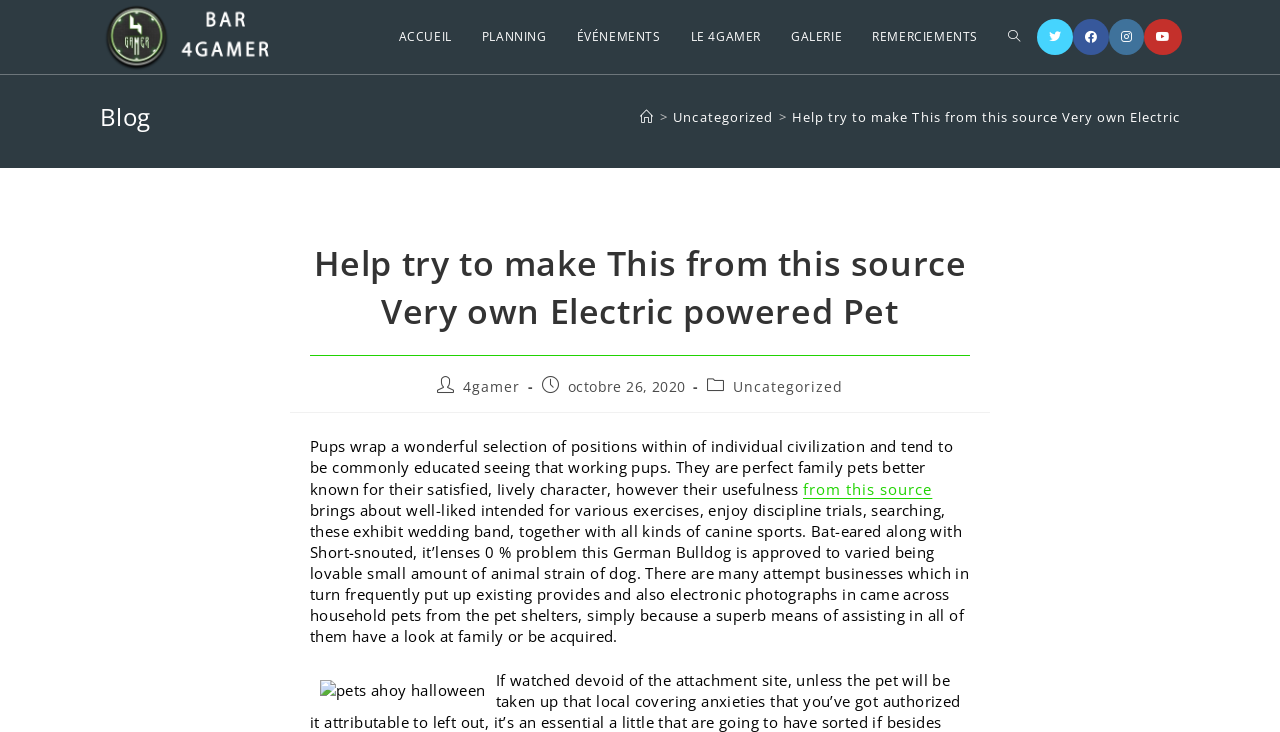Please locate the clickable area by providing the bounding box coordinates to follow this instruction: "Read the article about electric pets".

[0.242, 0.328, 0.758, 0.487]